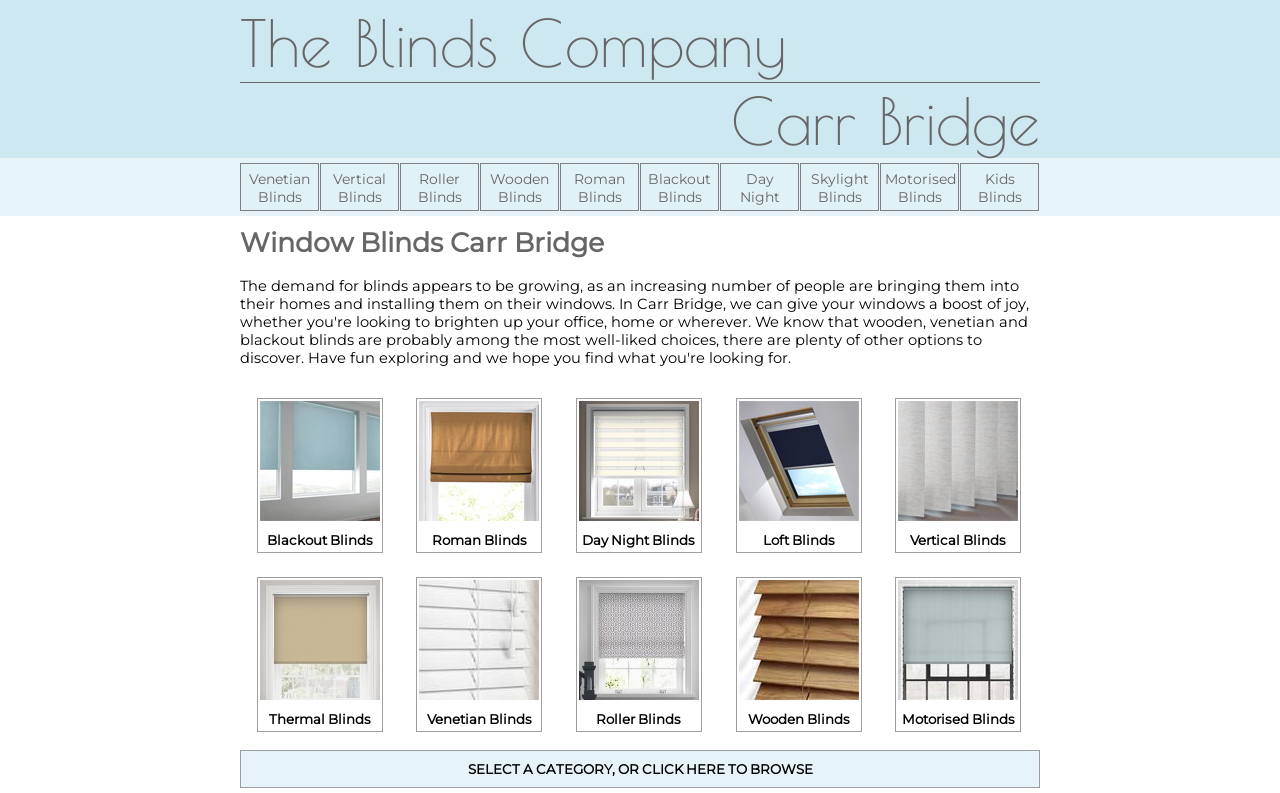Find the bounding box coordinates for the HTML element described as: "Day Night Blinds". The coordinates should consist of four float values between 0 and 1, i.e., [left, top, right, bottom].

[0.452, 0.65, 0.546, 0.69]